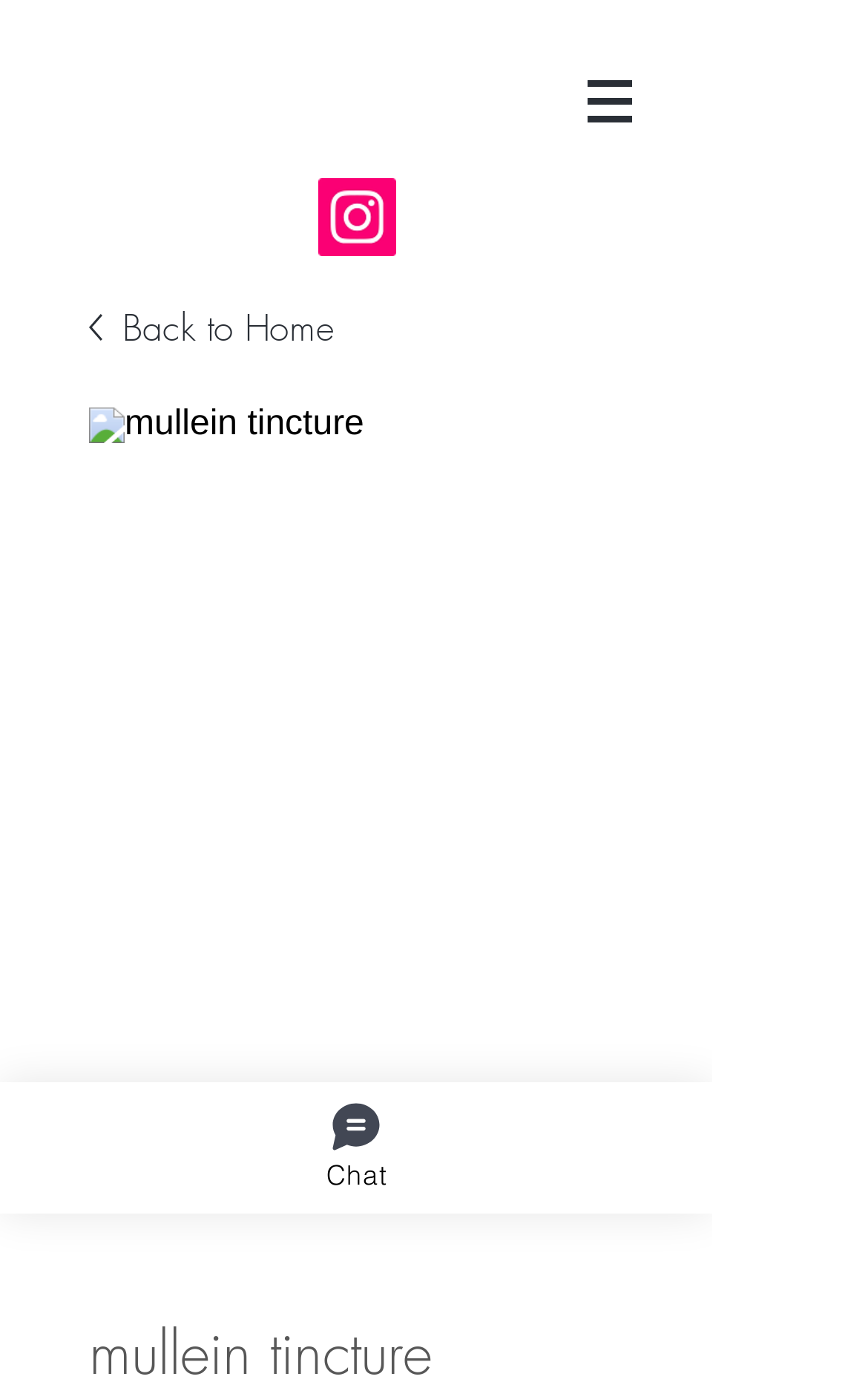Create a detailed narrative describing the layout and content of the webpage.

The webpage is about a product called "Mullein Tincture" from Juniper Grove. At the top left corner, there is a navigation menu labeled "Site" with a button that has a popup menu. Next to it, there is a social bar with a link to Instagram, accompanied by an Instagram logo image.

Below the navigation menu, there is a prominent image of the Mullein Tincture product. To the left of the image, there is a link to go "Back to Home" with a small icon. The product image is followed by a series of three radio buttons, all labeled "Mullein Tincture", with one of them being selected.

At the bottom of the page, there is a chat button on the left side, accompanied by a small icon. The chat button spans almost the entire width of the page.

The webpage also has a brief description of the product, mentioning that it is a friend to the respiratory system and can support moving through either a wet cough or dry cough.